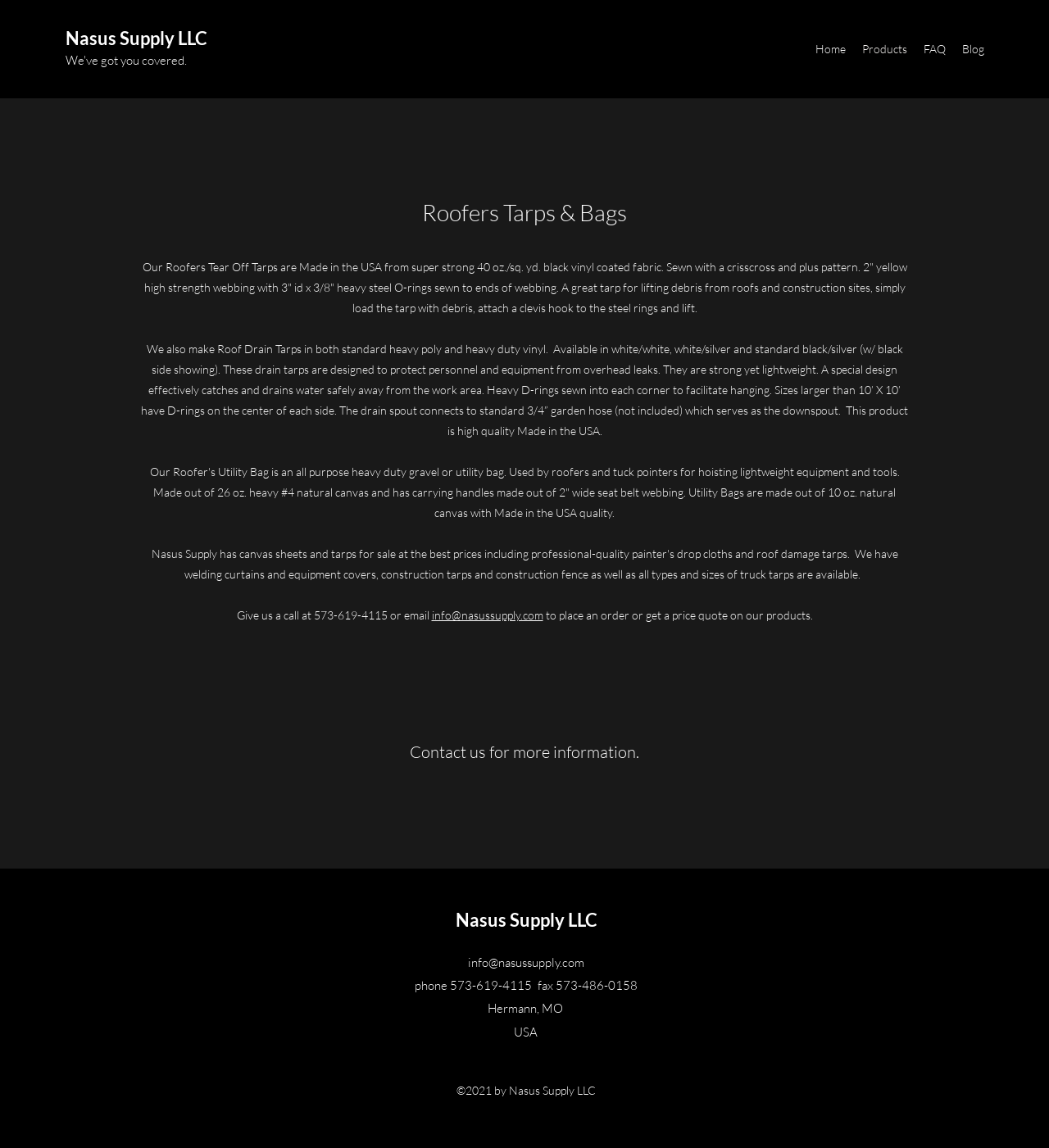What is the material of the Roofer's Utility Bag?
Kindly offer a comprehensive and detailed response to the question.

I found this information in the paragraph describing the Roofer's Utility Bag, which states that it is 'made out of 26 oz. heavy #4 natural canvas'.